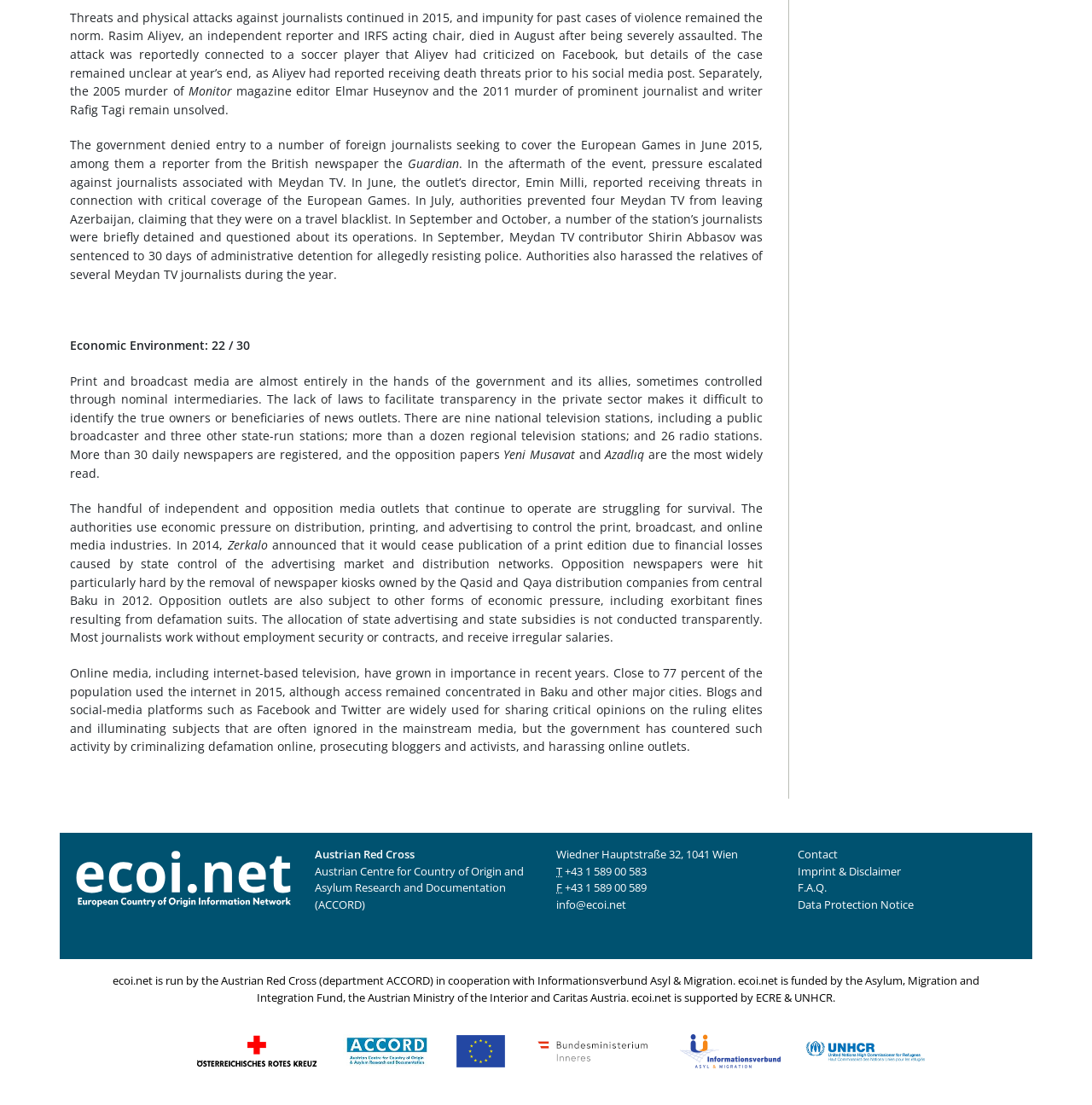Respond to the question below with a concise word or phrase:
What is the address of the Austrian Centre for Country of Origin and Asylum Research and Documentation?

Wiedner Hauptstraße 32, 1041 Wien